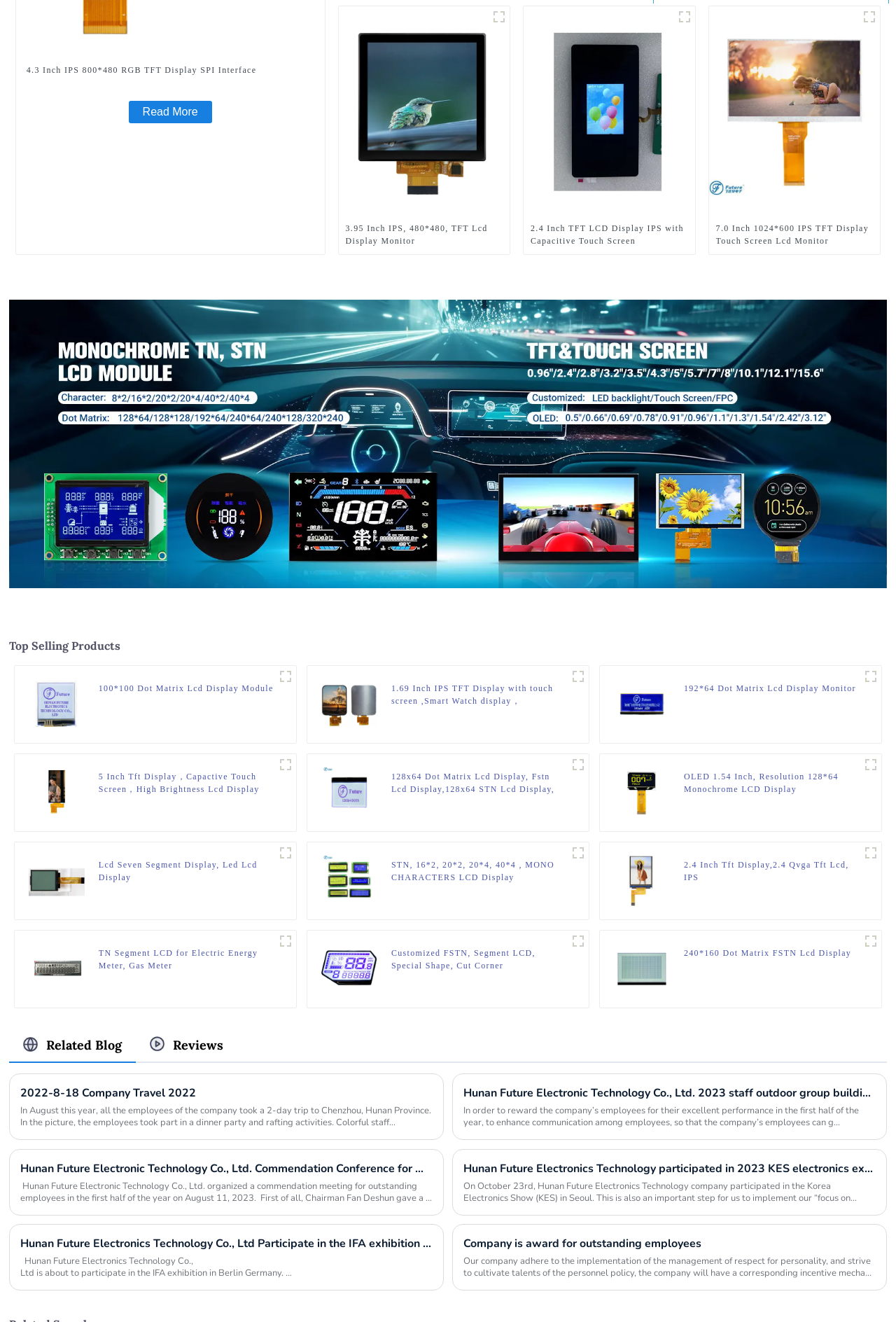Answer the following in one word or a short phrase: 
What is the size of the OLED display?

1.54 Inch